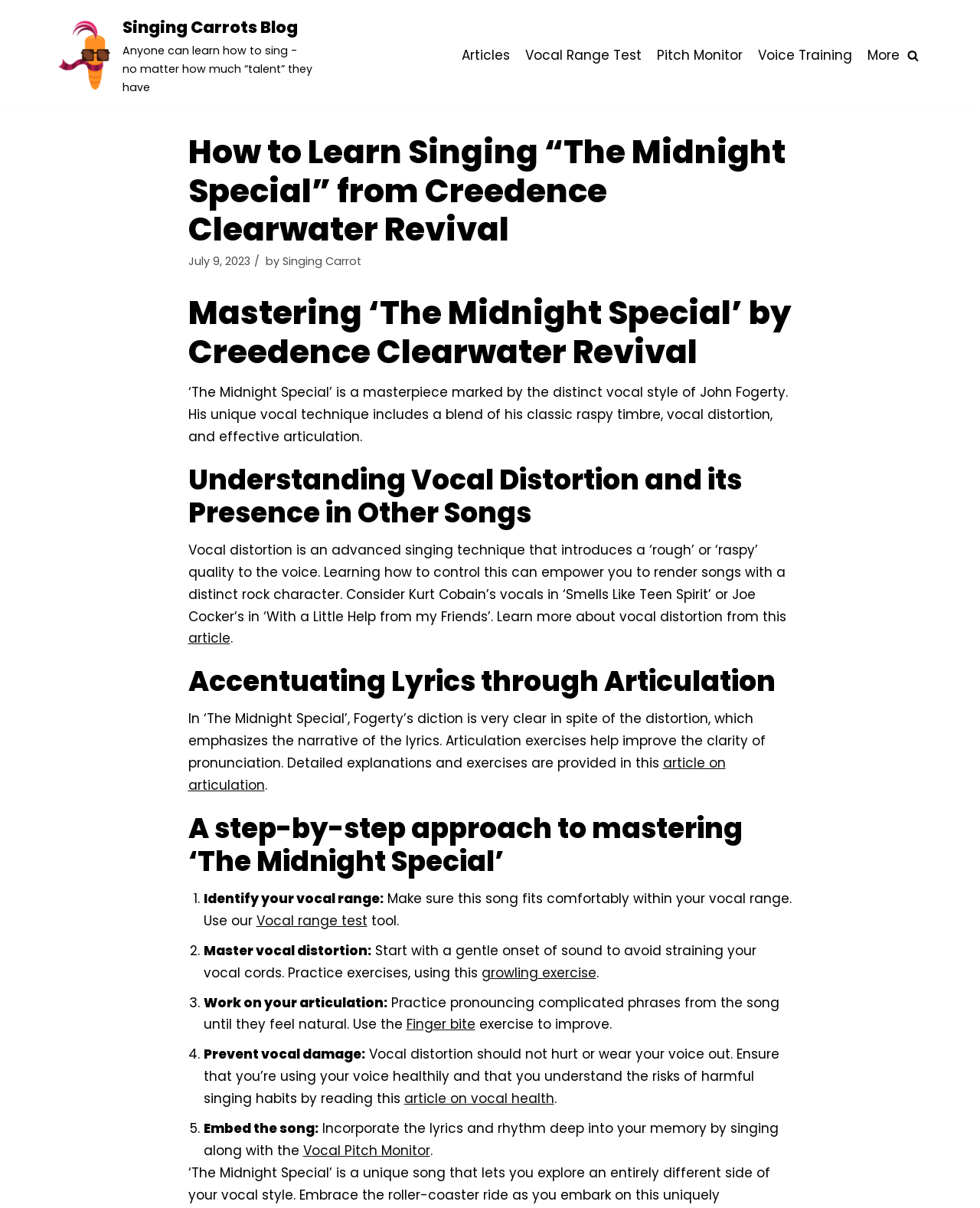What is the 'Finger bite' exercise used for?
Carefully analyze the image and provide a thorough answer to the question.

The webpage recommends practicing the 'Finger bite' exercise to improve articulation, which is an important aspect of singing 'The Midnight Special' with clarity and precision.